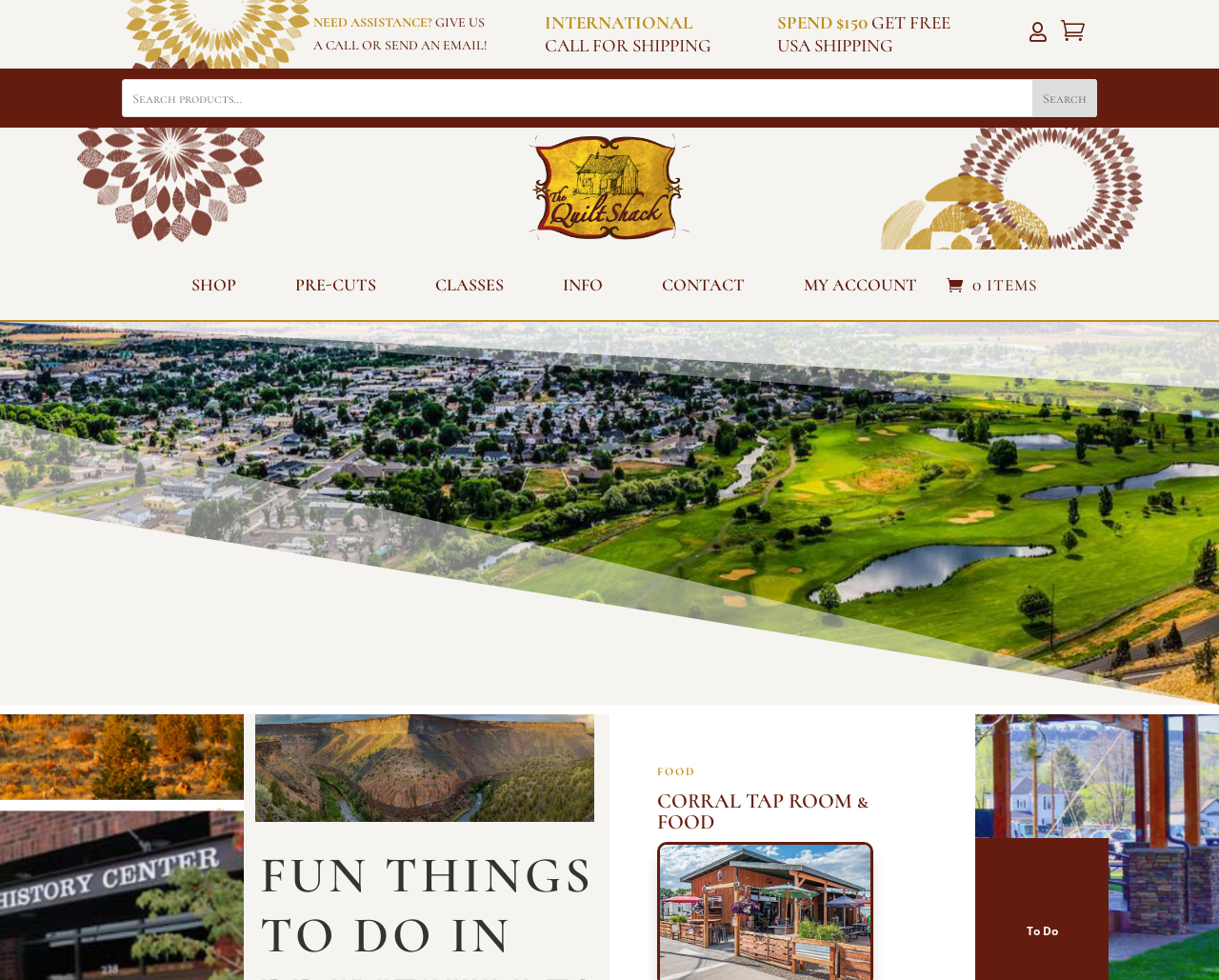What is the purpose of the international call?
Based on the visual details in the image, please answer the question thoroughly.

I found a text 'INTERNATIONAL CALL FOR SHIPPING' which suggests that the international call is related to shipping, possibly for international orders or inquiries.